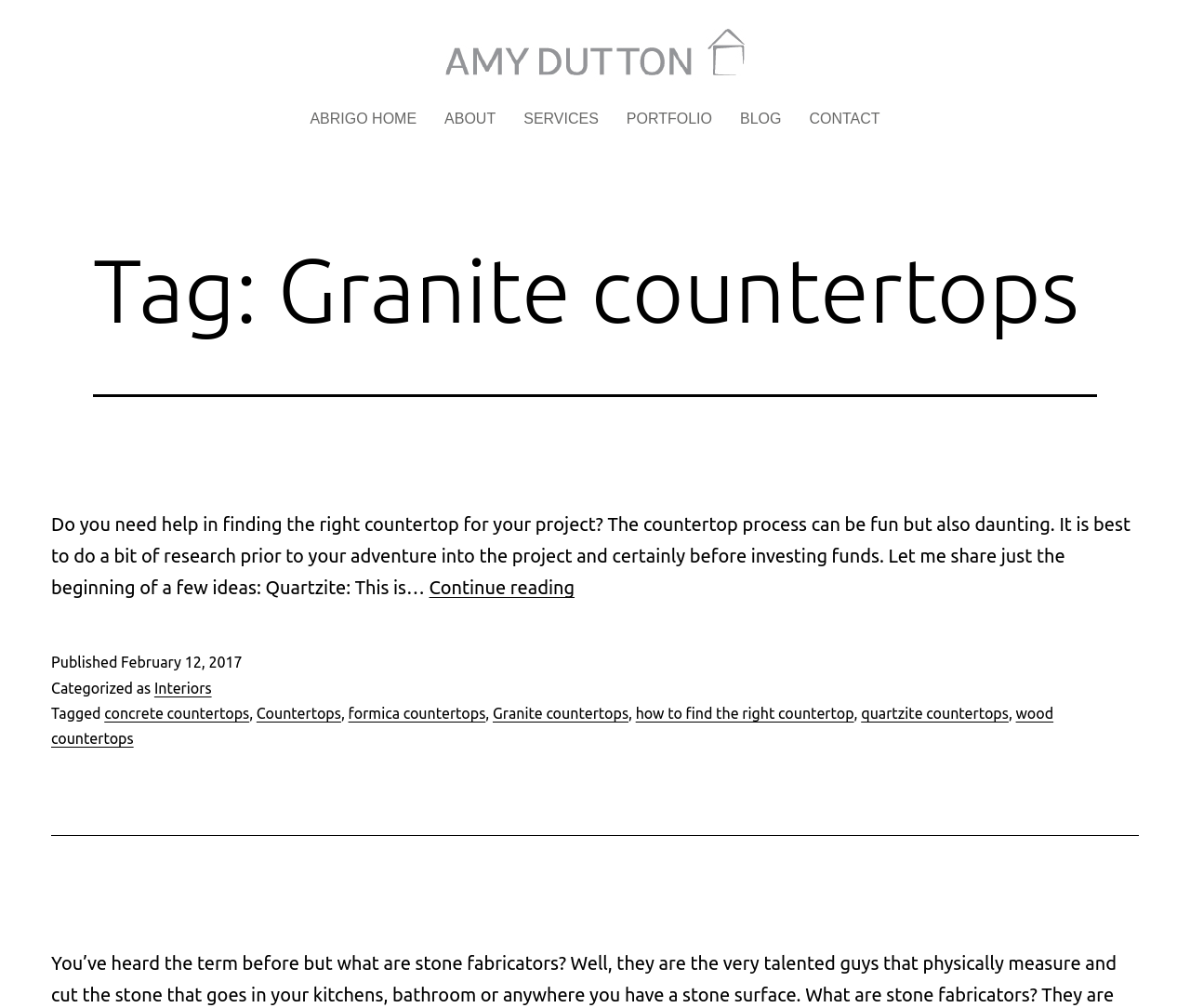Can you find and provide the title of the webpage?

Tag: Granite countertops